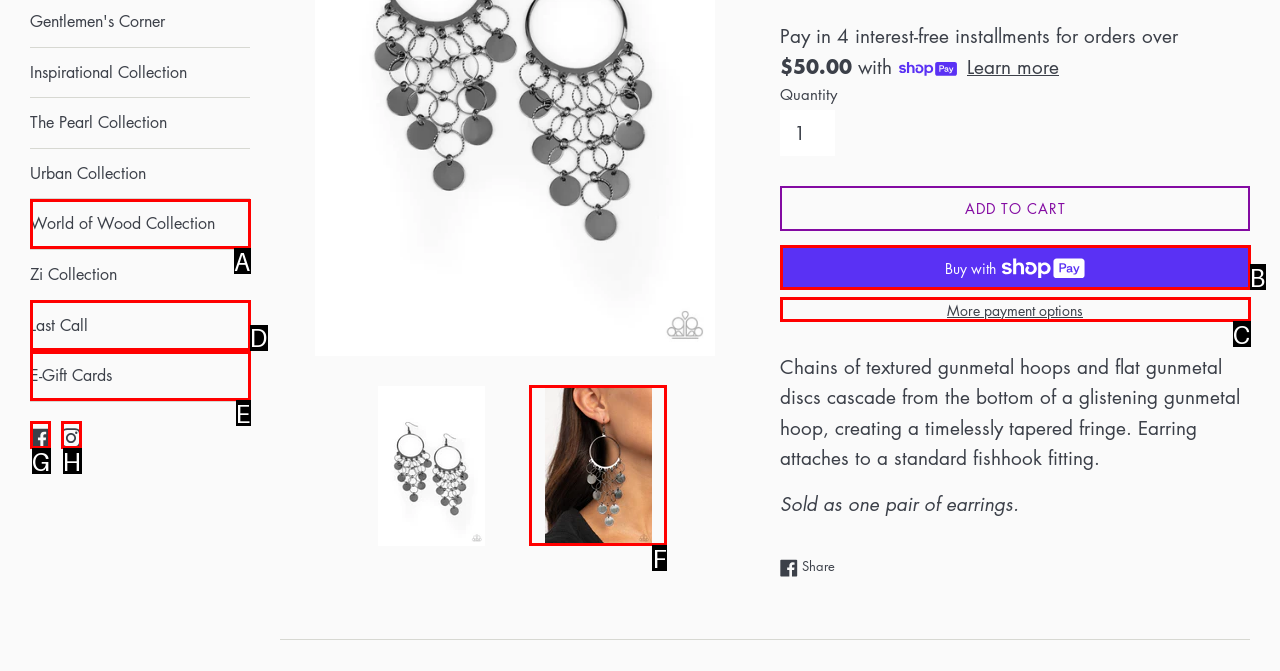Identify the HTML element that corresponds to the description: More payment options Provide the letter of the matching option directly from the choices.

C